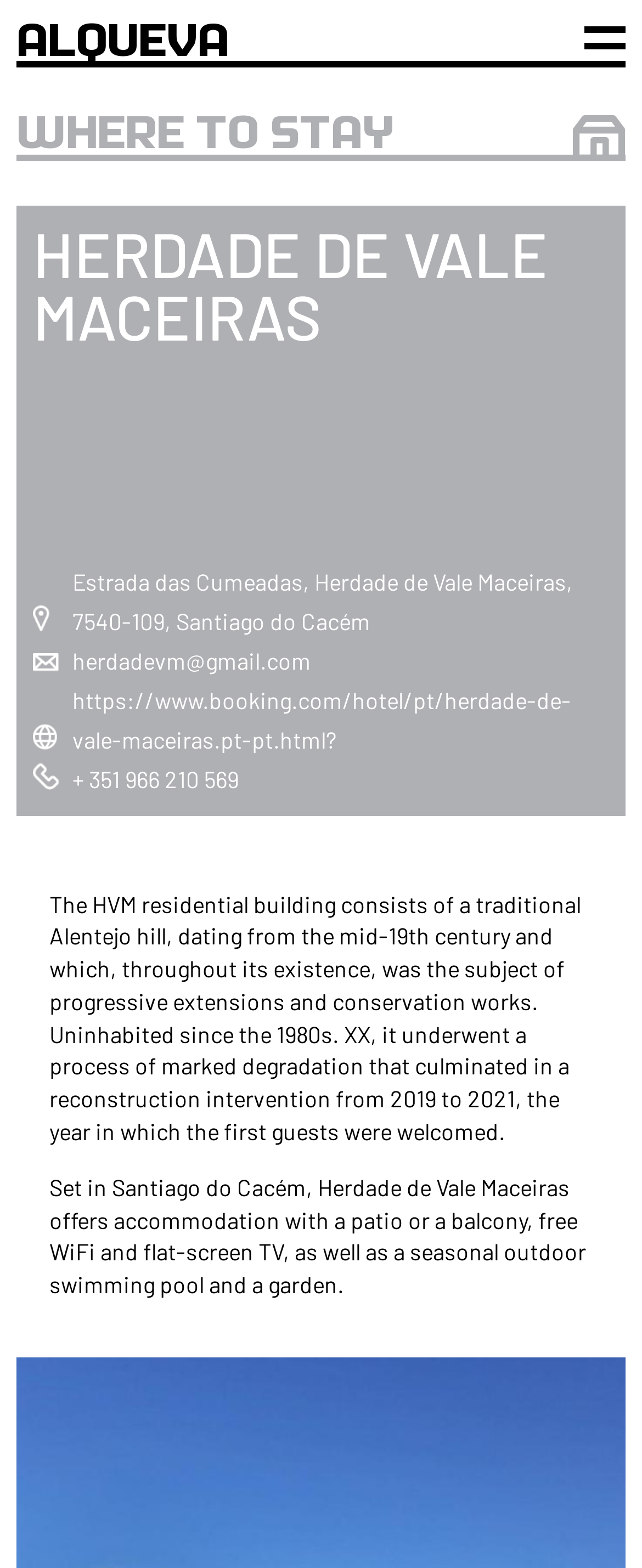Respond with a single word or short phrase to the following question: 
What is the location of Herdade de Vale Maceiras?

Santiago do Cacém